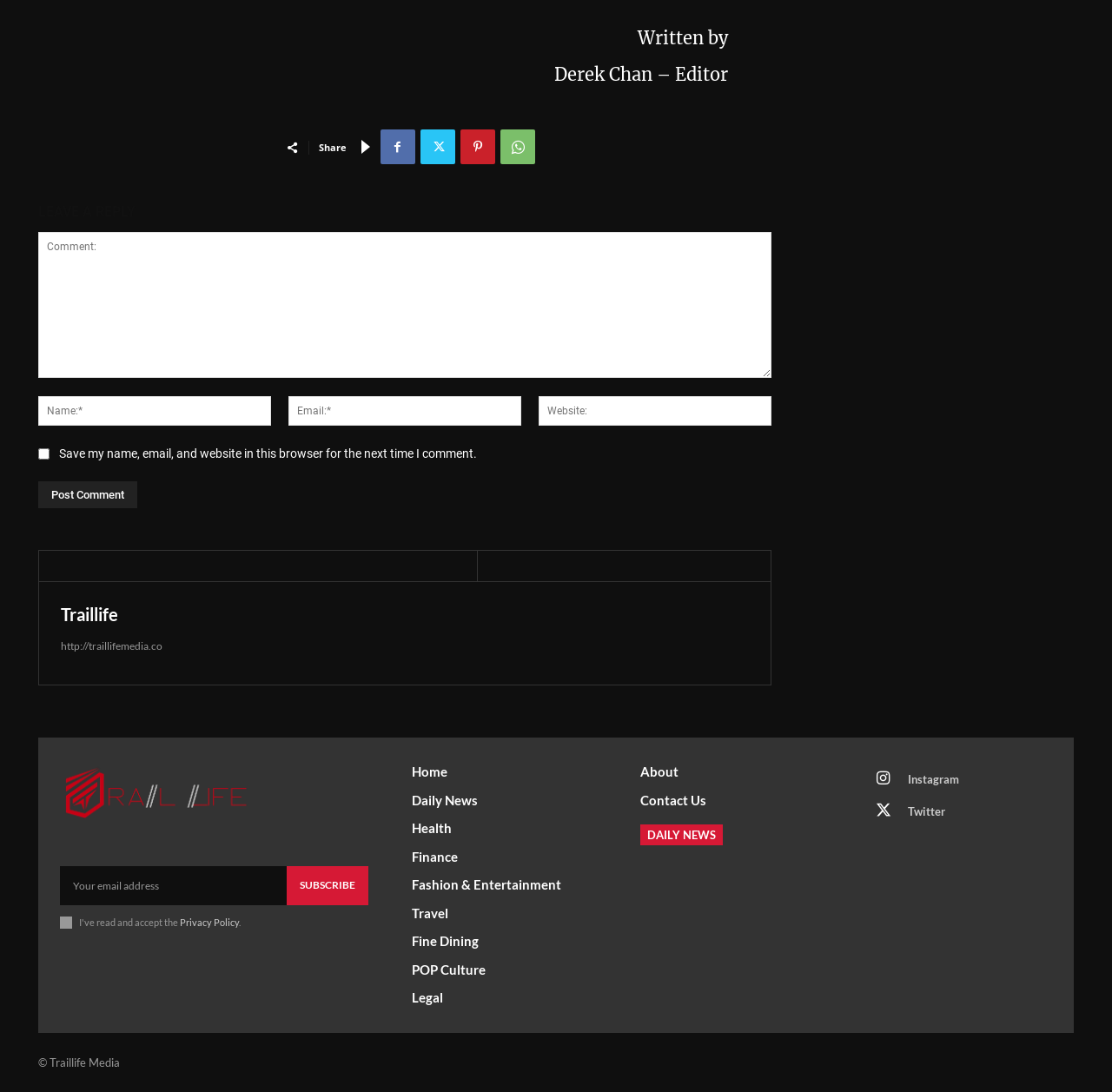Please identify the bounding box coordinates for the region that you need to click to follow this instruction: "Click the 'SUBSCRIBE' button".

[0.258, 0.793, 0.331, 0.829]